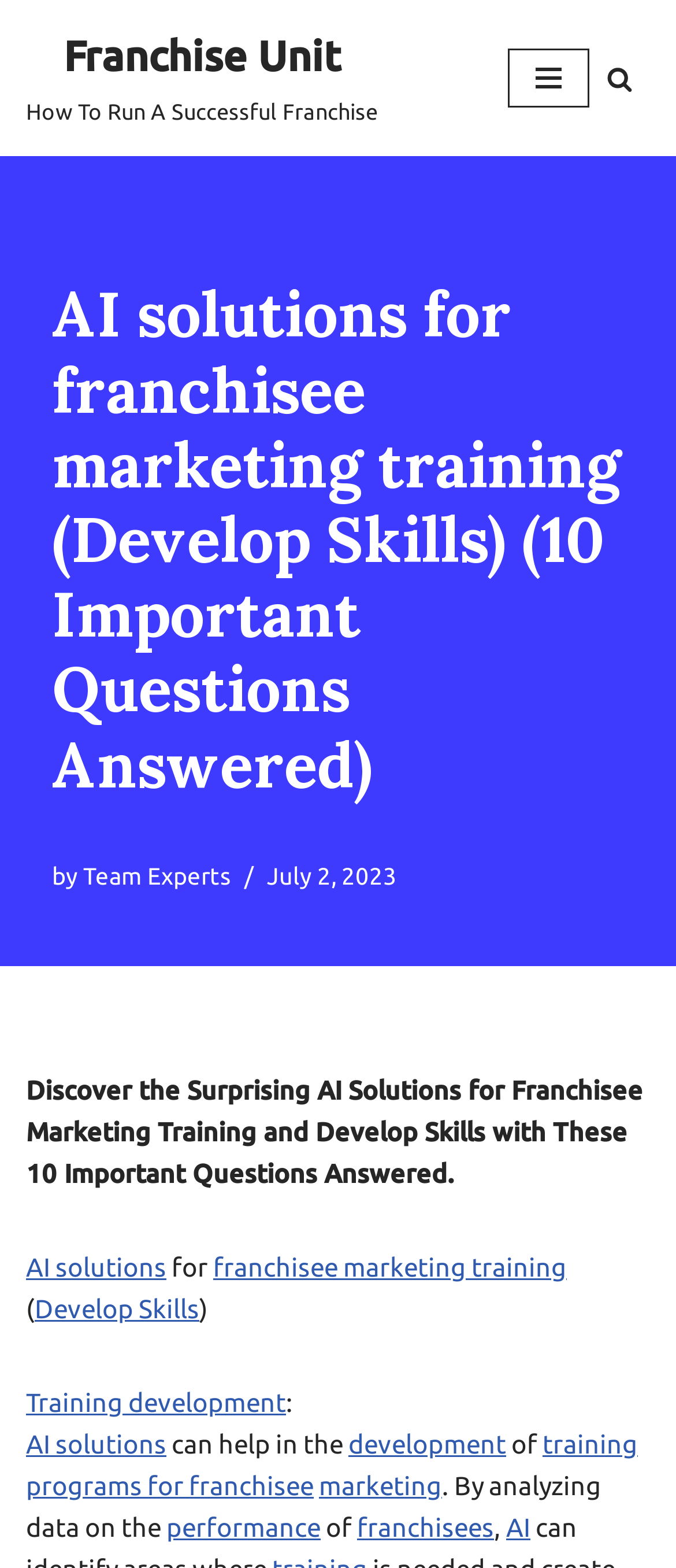Determine the coordinates of the bounding box for the clickable area needed to execute this instruction: "Click on 'Skip to content'".

[0.0, 0.035, 0.077, 0.058]